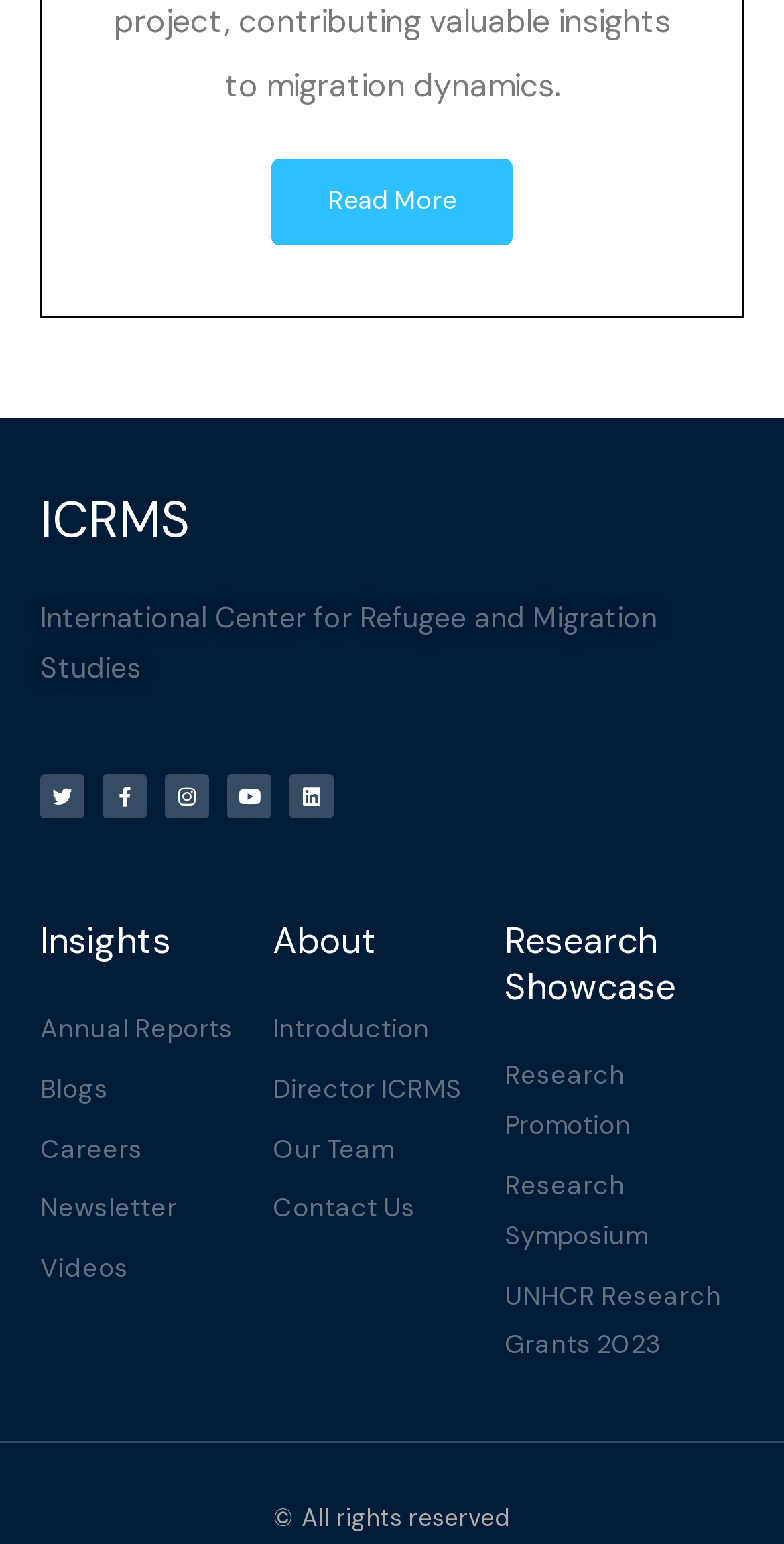What is the name of the organization?
Using the image as a reference, deliver a detailed and thorough answer to the question.

The name of the organization can be found in the heading element 'ICRMS' which is located at the top of the webpage, with a bounding box of [0.051, 0.316, 0.949, 0.358]. This heading is likely to be the title of the webpage, indicating the name of the organization.